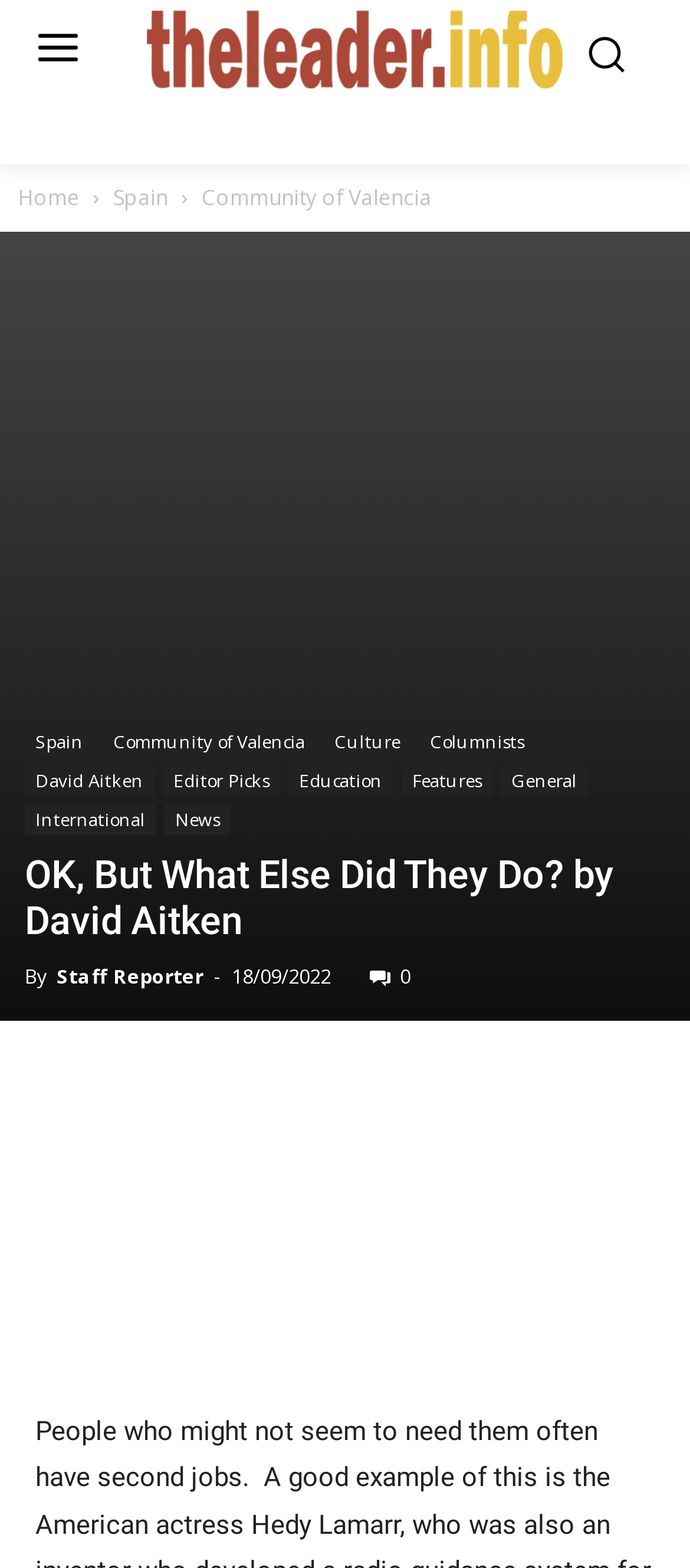Locate the bounding box coordinates of the area that needs to be clicked to fulfill the following instruction: "Check the latest news". The coordinates should be in the format of four float numbers between 0 and 1, namely [left, top, right, bottom].

[0.238, 0.514, 0.333, 0.533]